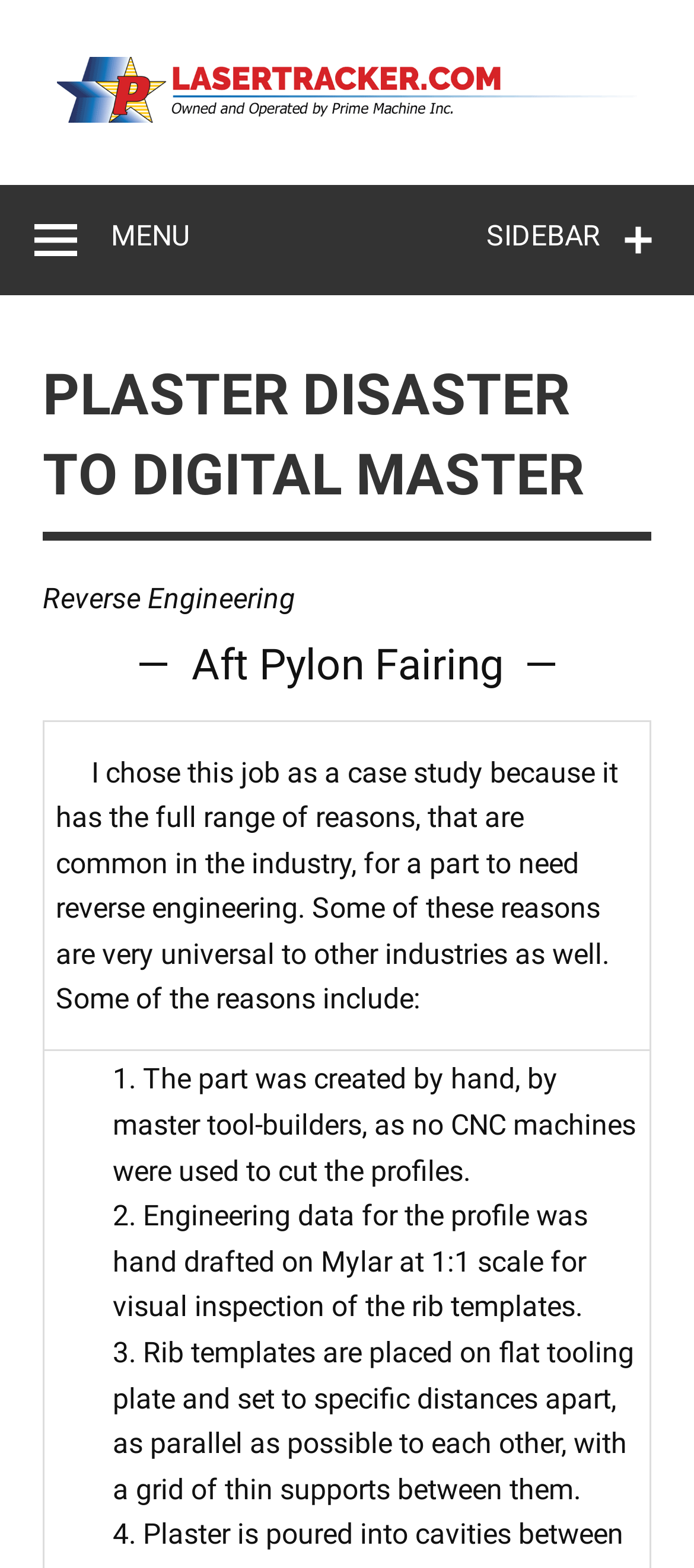What is the topic of the case study?
Ensure your answer is thorough and detailed.

The topic of the case study is mentioned in the subheading '— Aft Pylon Fairing —' which is a part of the main content of the webpage.